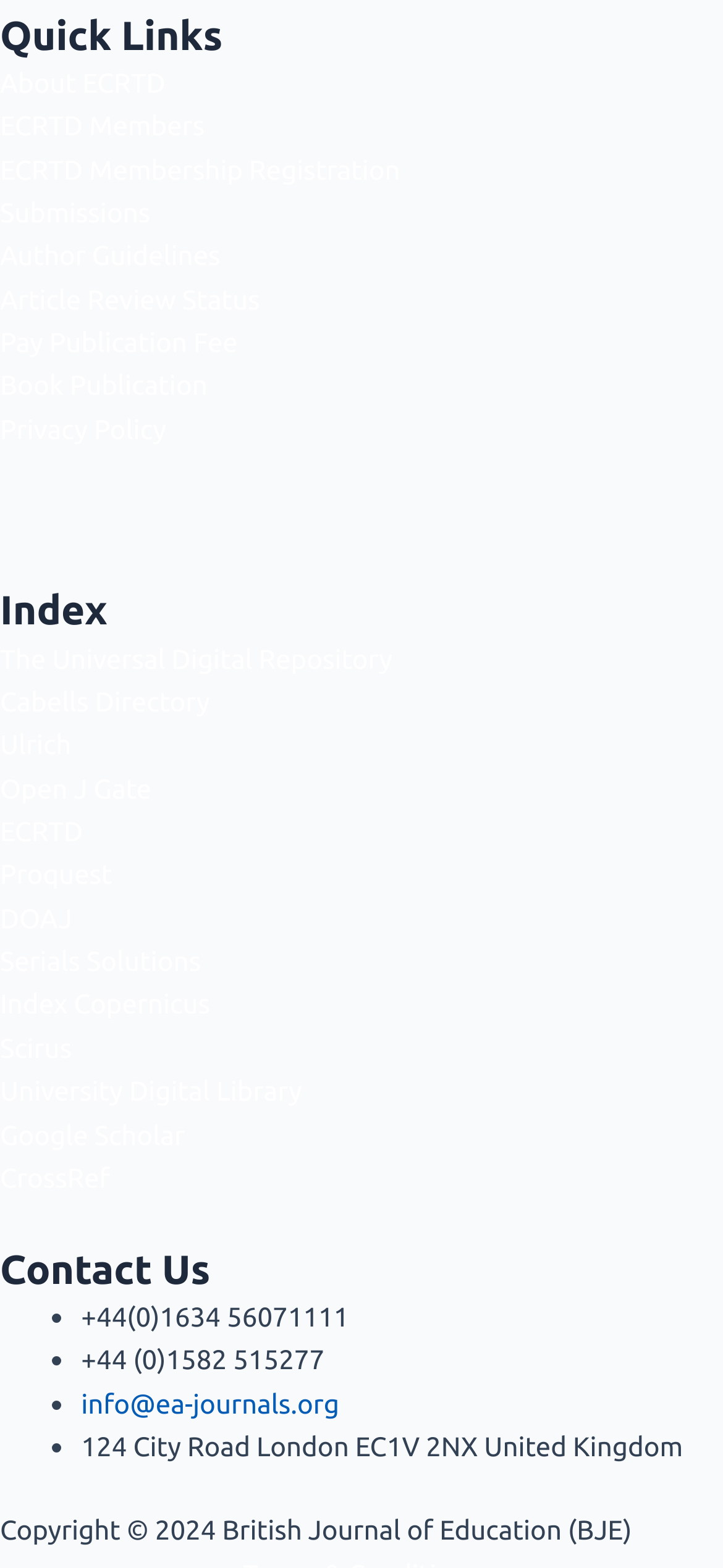Can you determine the bounding box coordinates of the area that needs to be clicked to fulfill the following instruction: "Read the NEWS section"?

None